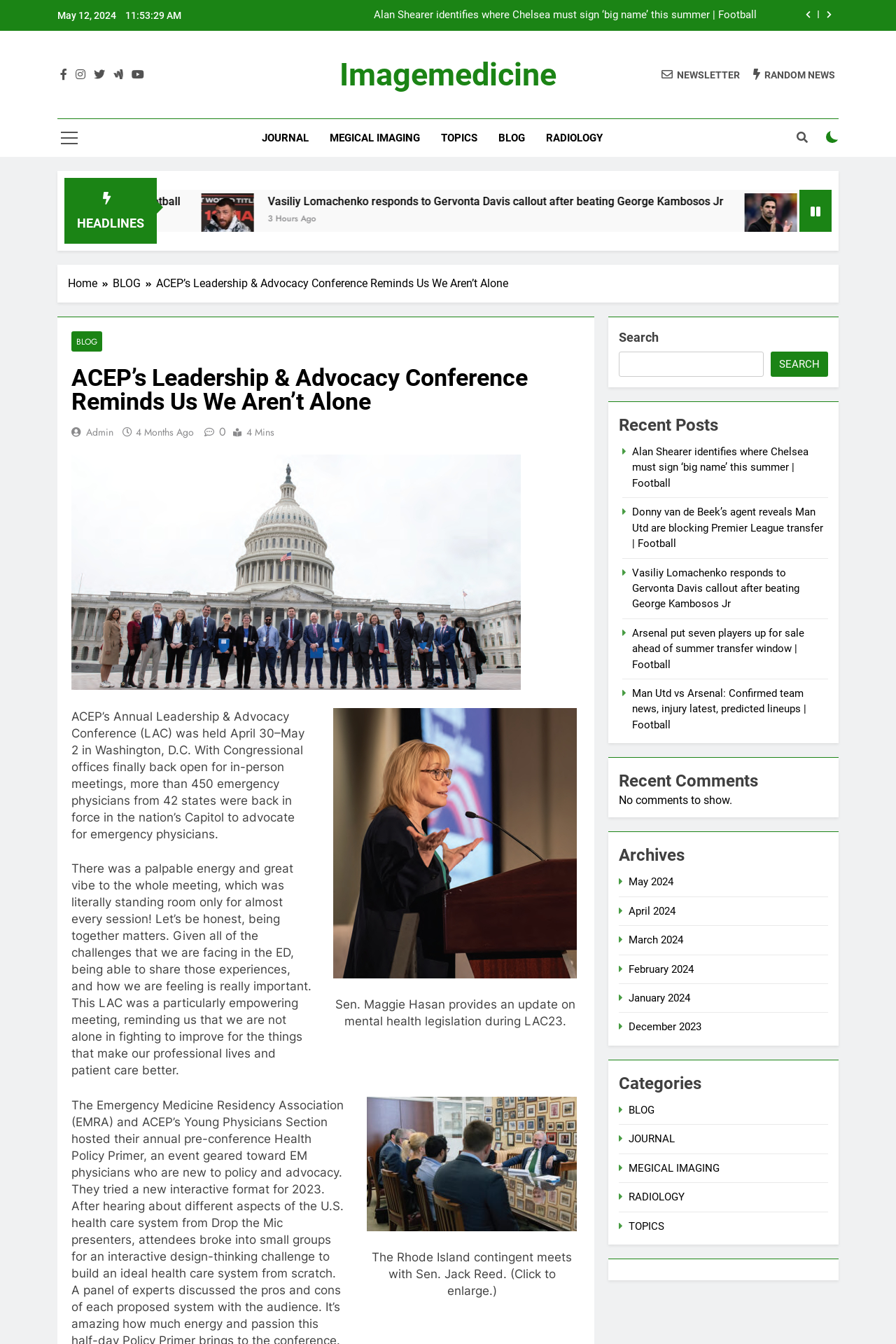Can you pinpoint the bounding box coordinates for the clickable element required for this instruction: "Go to the journal page"? The coordinates should be four float numbers between 0 and 1, i.e., [left, top, right, bottom].

[0.28, 0.089, 0.356, 0.117]